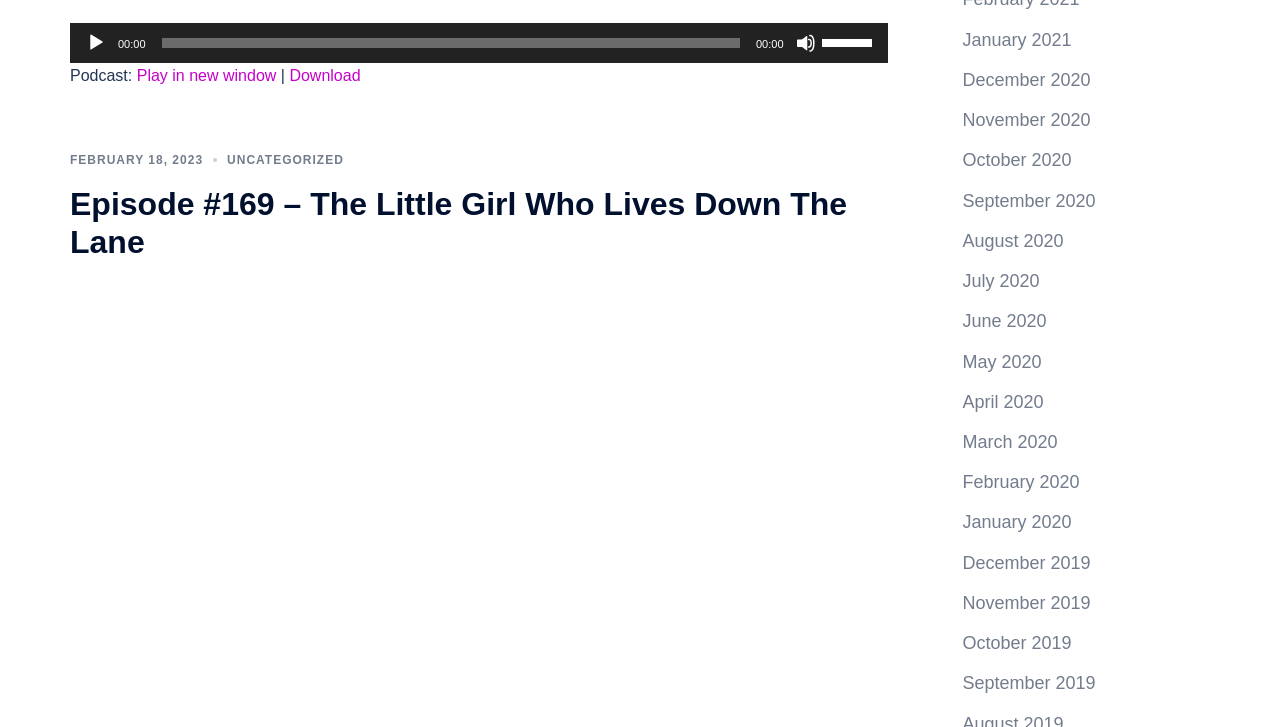Use a single word or phrase to answer this question: 
What are the available months to navigate?

January 2021 to September 2019